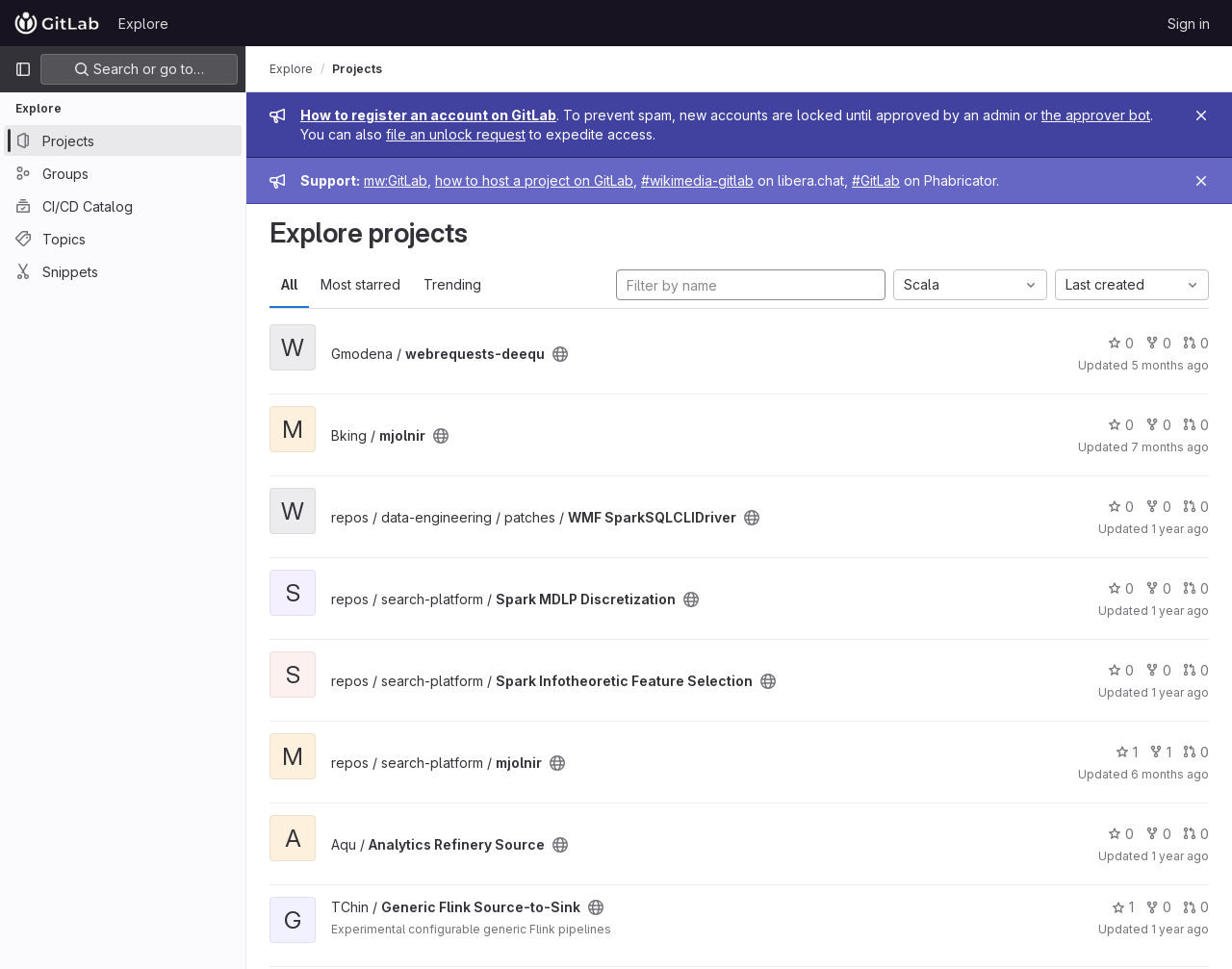Locate the bounding box for the described UI element: "Bking / mjolnir". Ensure the coordinates are four float numbers between 0 and 1, formatted as [left, top, right, bottom].

[0.269, 0.441, 0.345, 0.458]